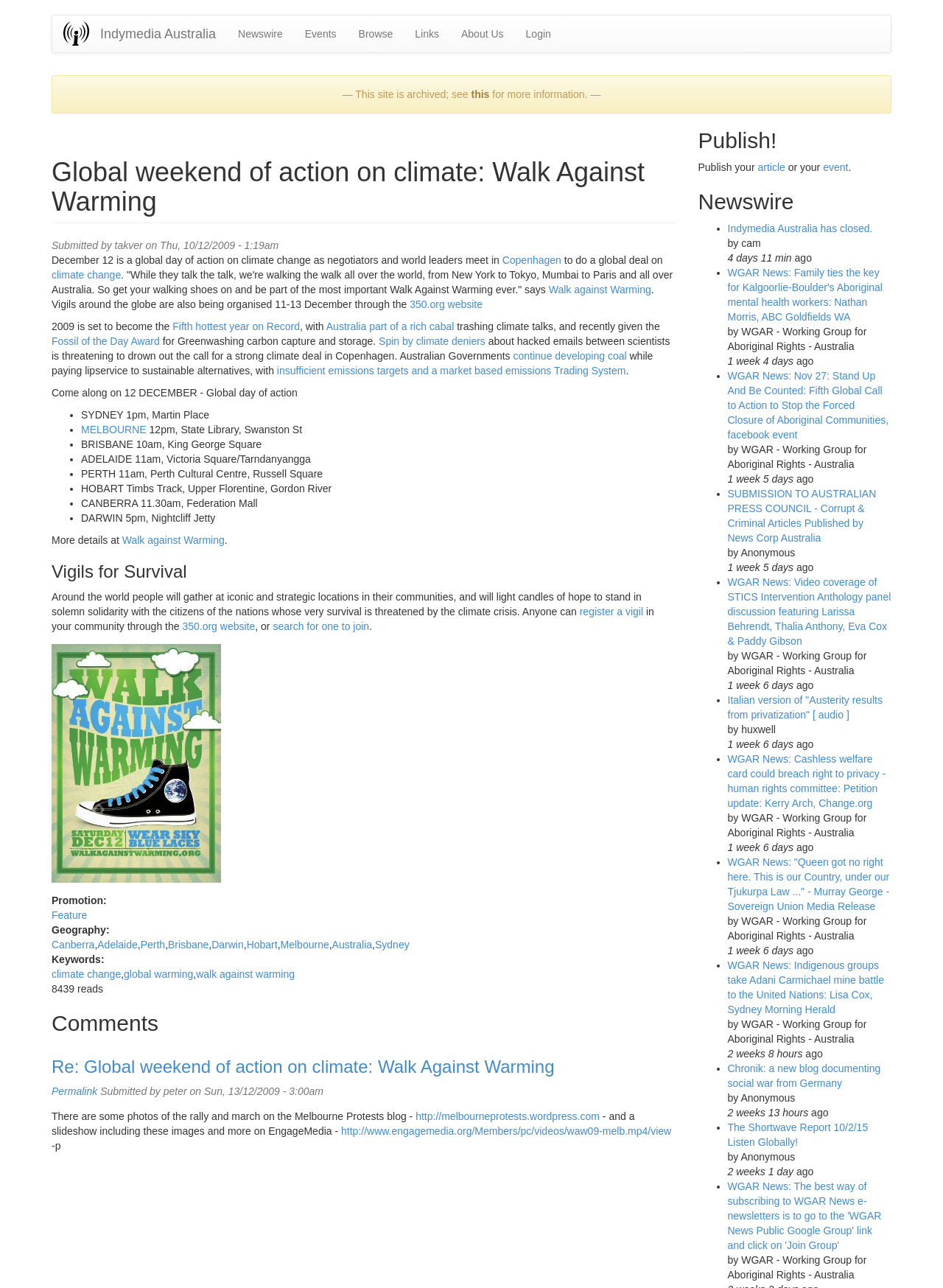From the webpage screenshot, predict the bounding box coordinates (top-left x, top-left y, bottom-right x, bottom-right y) for the UI element described here: Fossil of the Day Award

[0.055, 0.26, 0.169, 0.27]